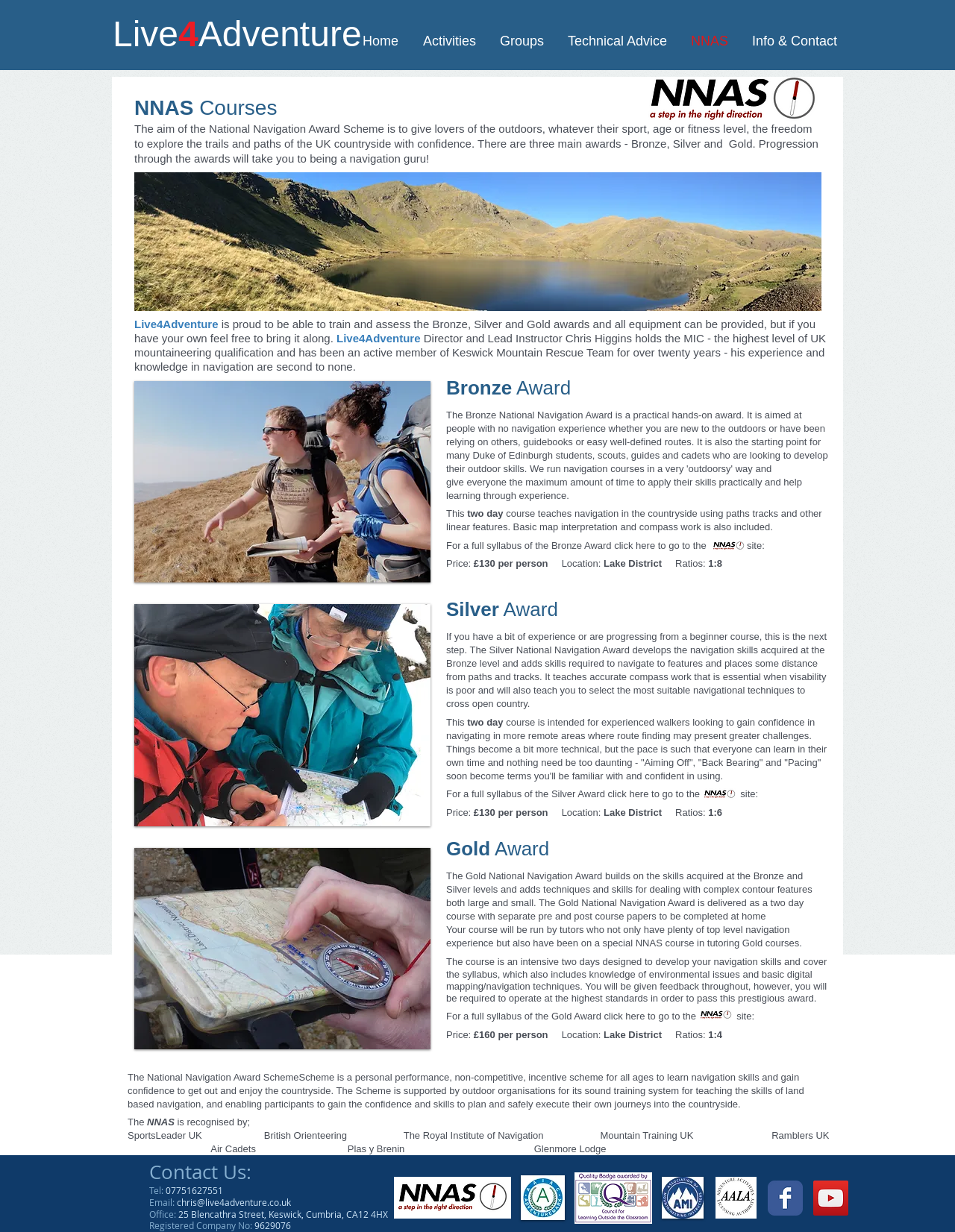What is the price of the Bronze Award course?
Can you offer a detailed and complete answer to this question?

I found the price of the Bronze Award course by looking at the 'Price:' section under the Bronze Award description, which states '£130 per person'.